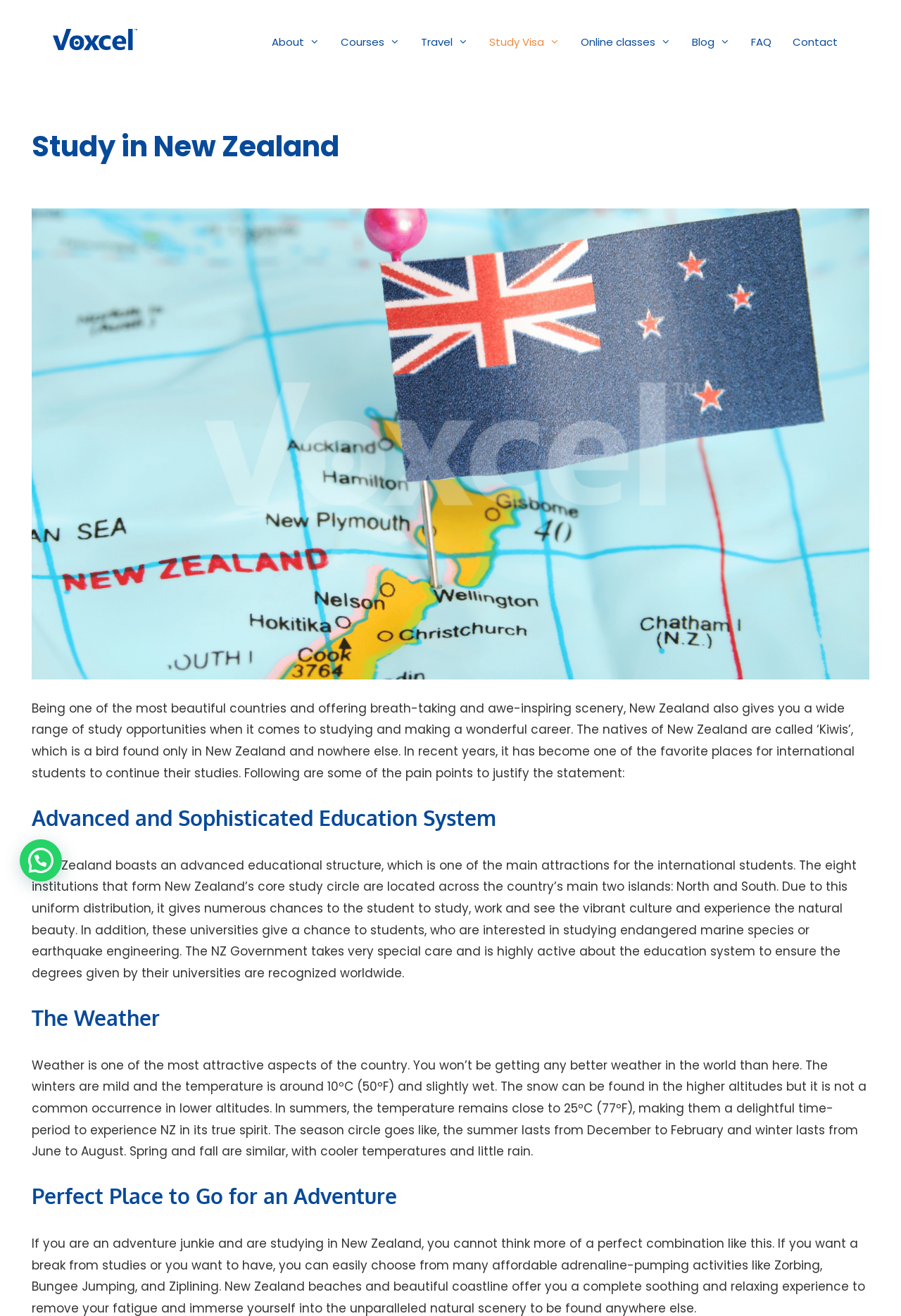Find the bounding box coordinates of the clickable area that will achieve the following instruction: "Click the 'About' link".

[0.29, 0.021, 0.366, 0.043]